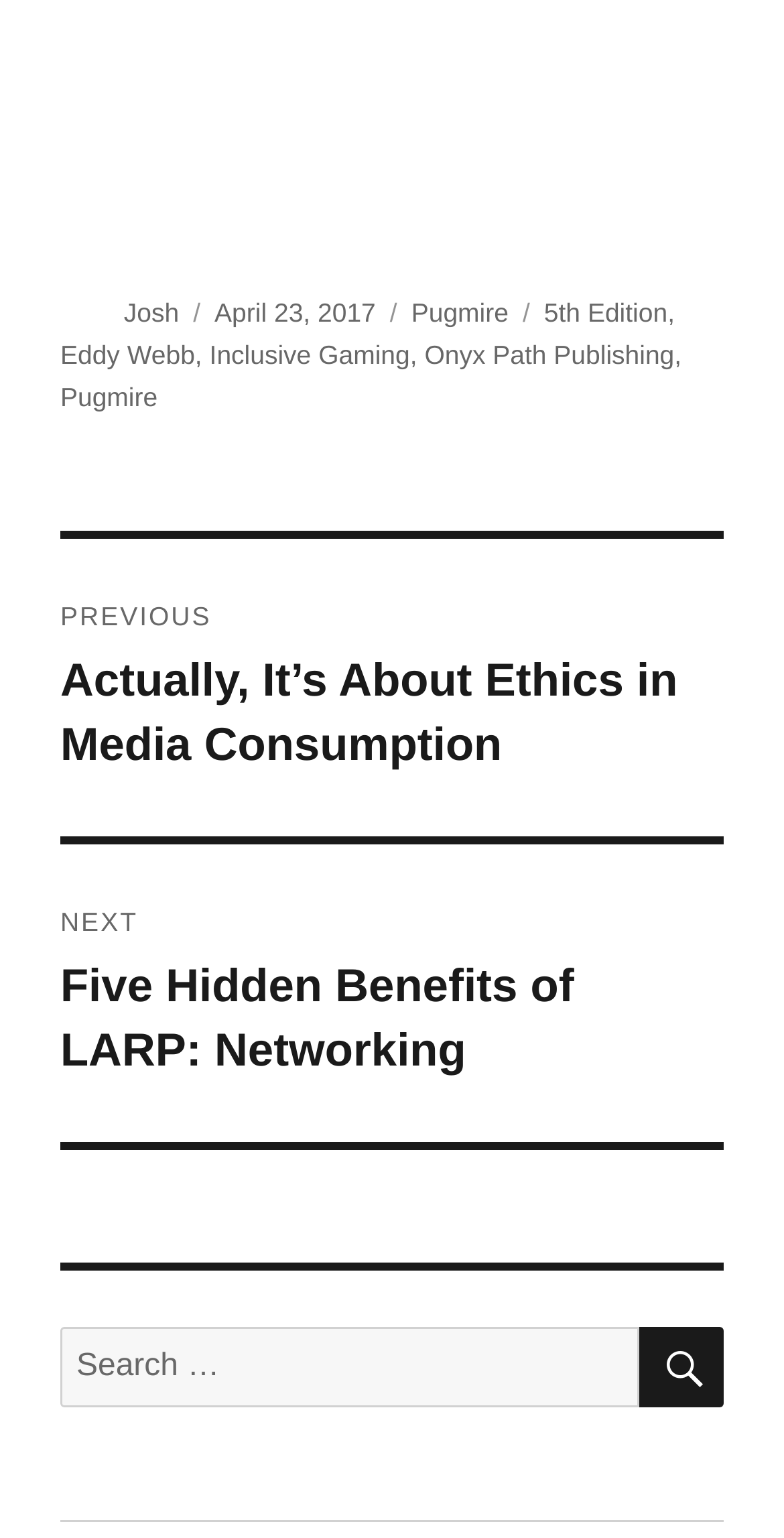Please identify the bounding box coordinates of the element on the webpage that should be clicked to follow this instruction: "Click on the tag '5th Edition'". The bounding box coordinates should be given as four float numbers between 0 and 1, formatted as [left, top, right, bottom].

[0.694, 0.194, 0.851, 0.213]